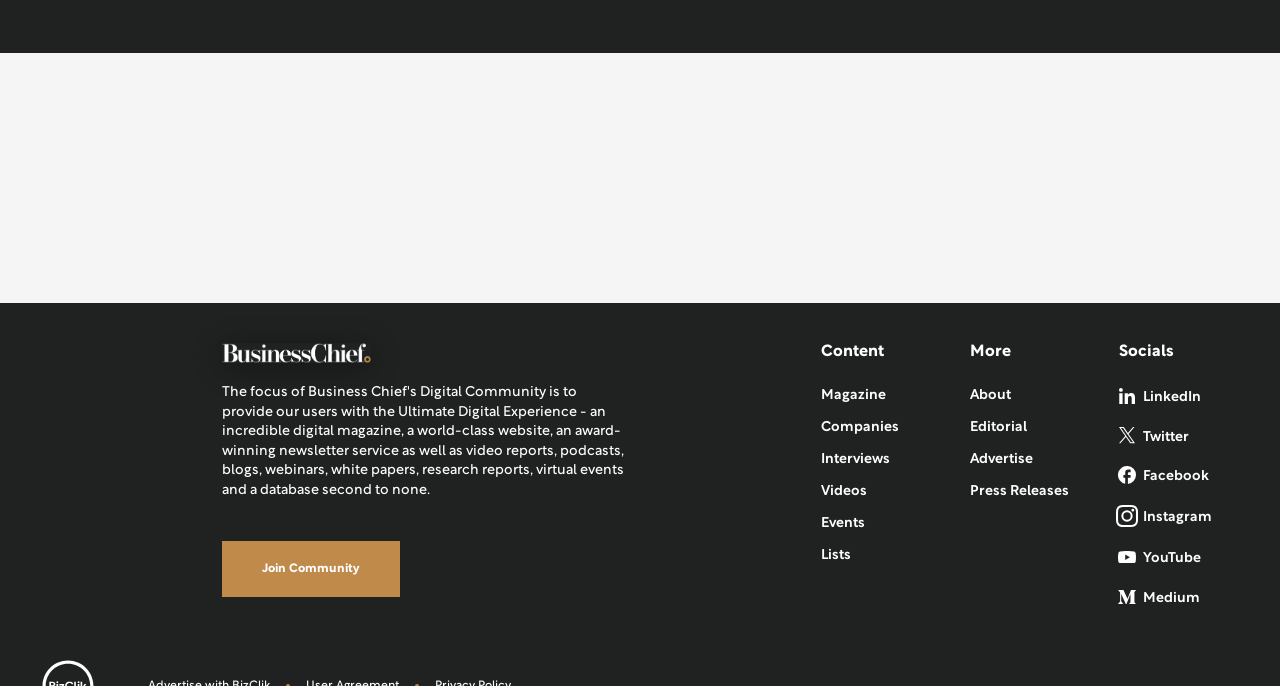What are the main categories of content?
Kindly answer the question with as much detail as you can.

The main categories of content are listed horizontally on the webpage, with links to 'Magazine', 'Companies', 'Interviews', 'Videos', 'Events', and 'Lists'. These links are located in the middle section of the webpage, with bounding boxes ranging from [0.641, 0.55, 0.692, 0.599] to [0.641, 0.783, 0.665, 0.833].